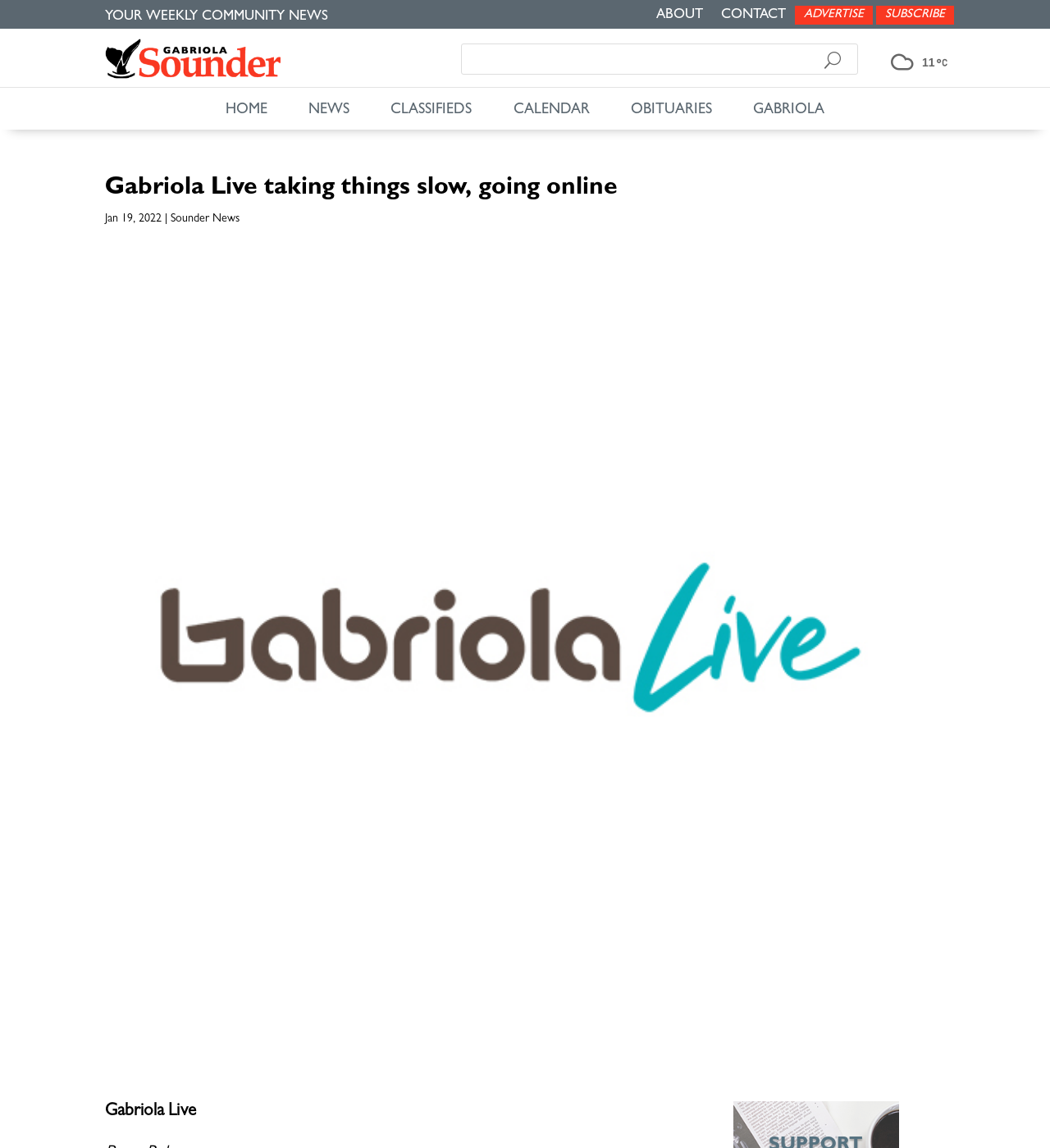Please locate the bounding box coordinates of the element's region that needs to be clicked to follow the instruction: "Visit HOME page". The bounding box coordinates should be provided as four float numbers between 0 and 1, i.e., [left, top, right, bottom].

[0.204, 0.091, 0.266, 0.107]